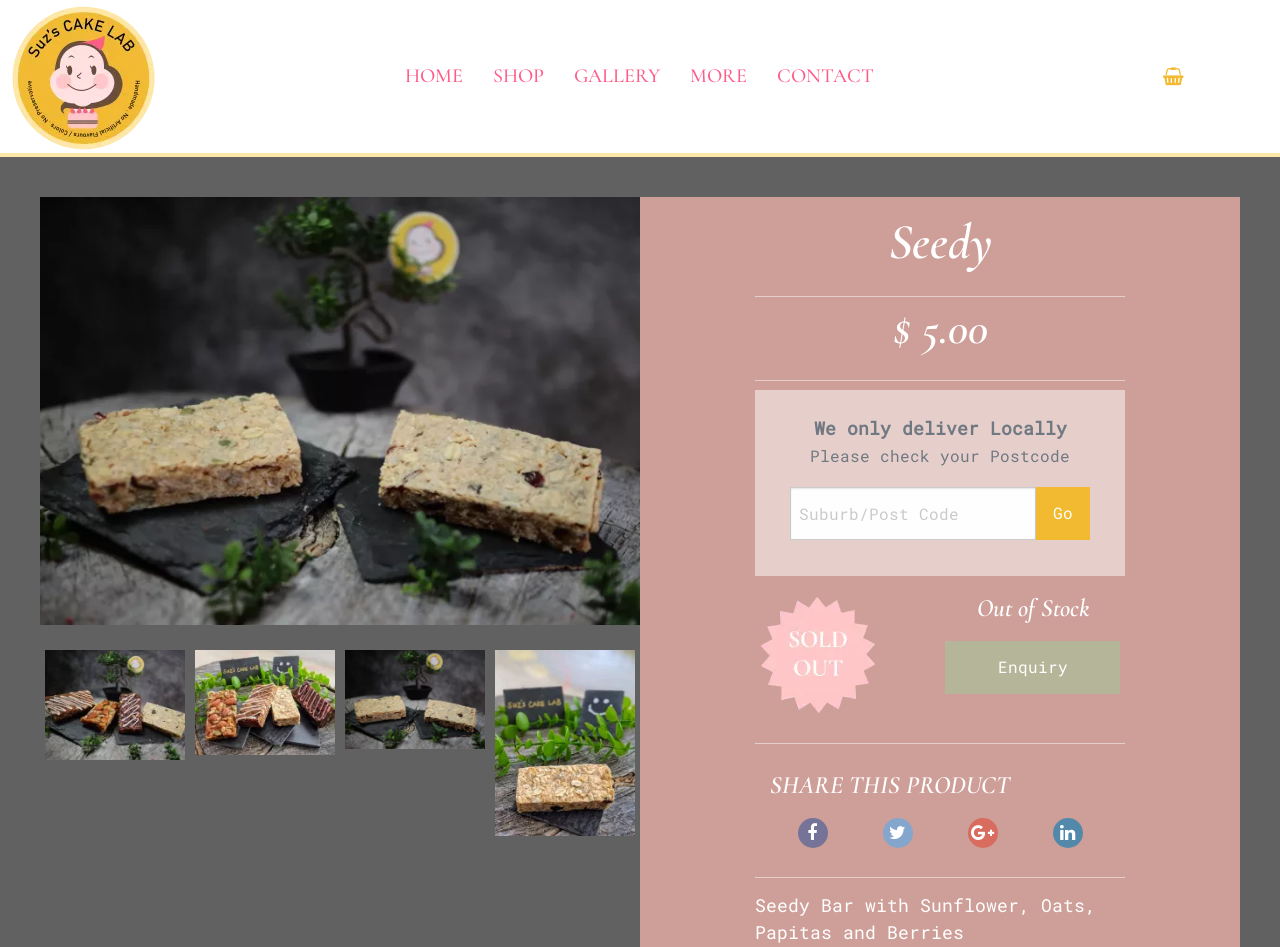Identify the bounding box coordinates for the UI element that matches this description: "MORE".

[0.528, 0.049, 0.596, 0.112]